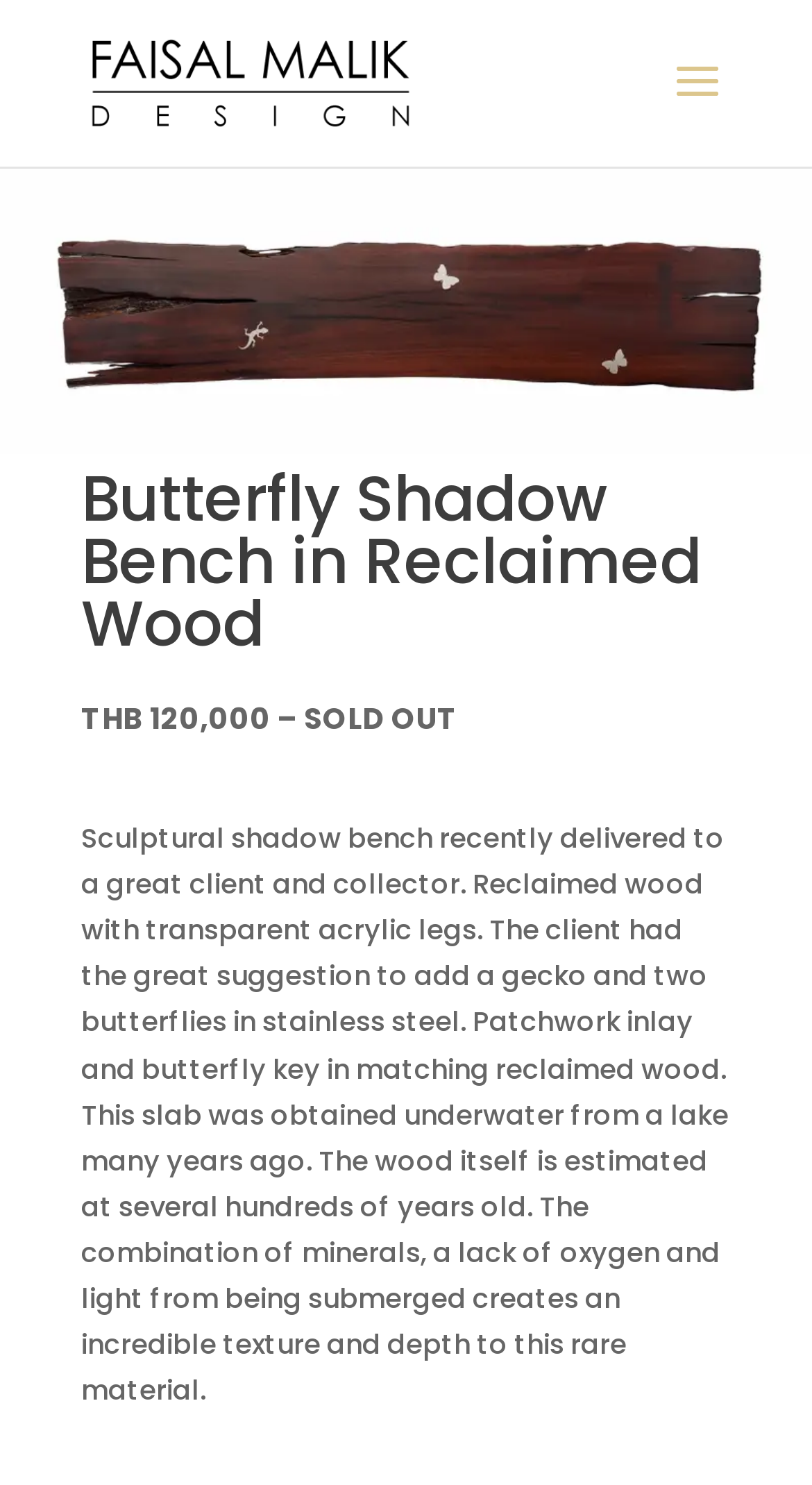Provide your answer in one word or a succinct phrase for the question: 
What is the current availability of the Butterfly Shadow Bench?

SOLD OUT